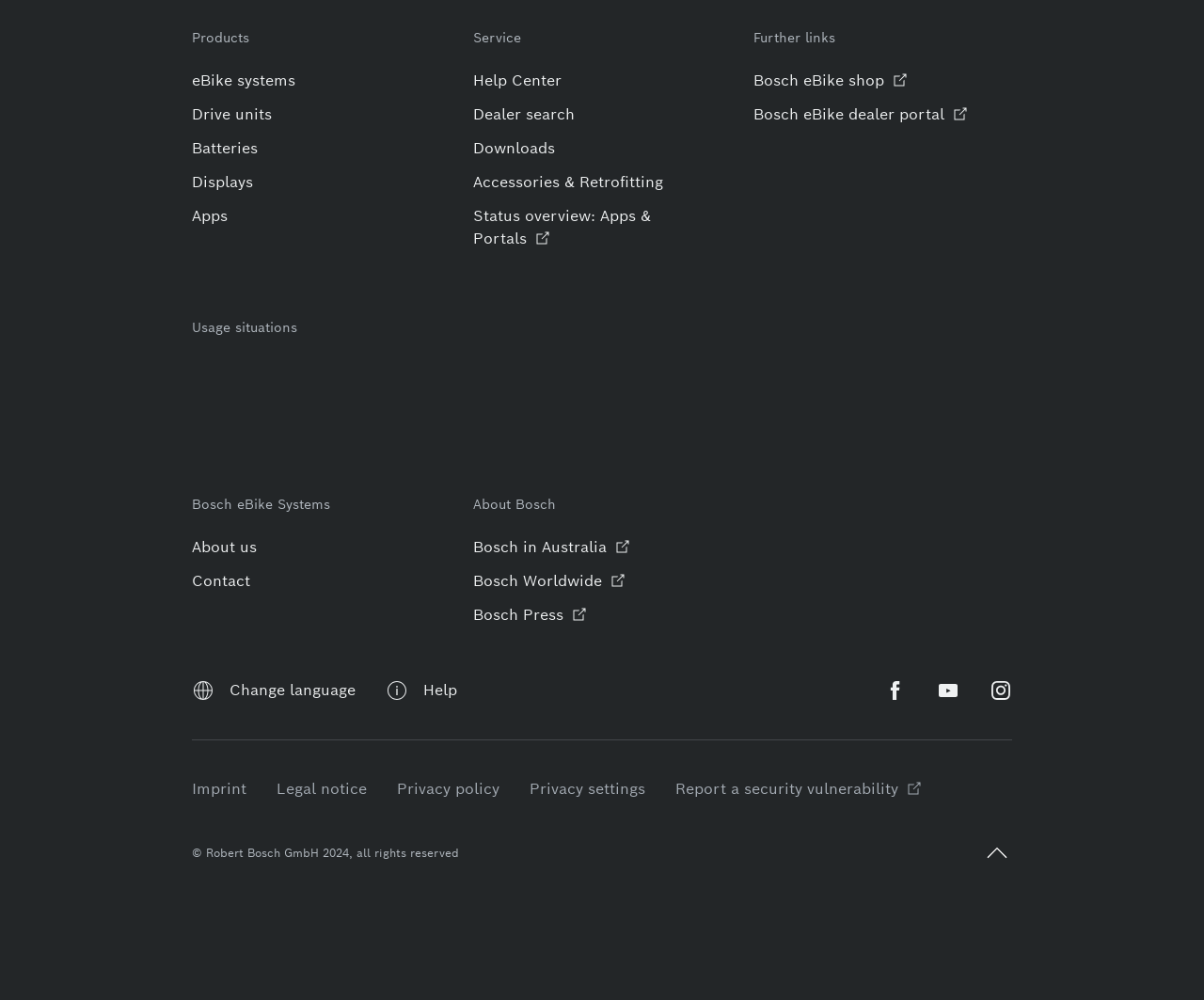Find the bounding box coordinates of the clickable area required to complete the following action: "View Everyday life".

[0.159, 0.359, 0.316, 0.427]